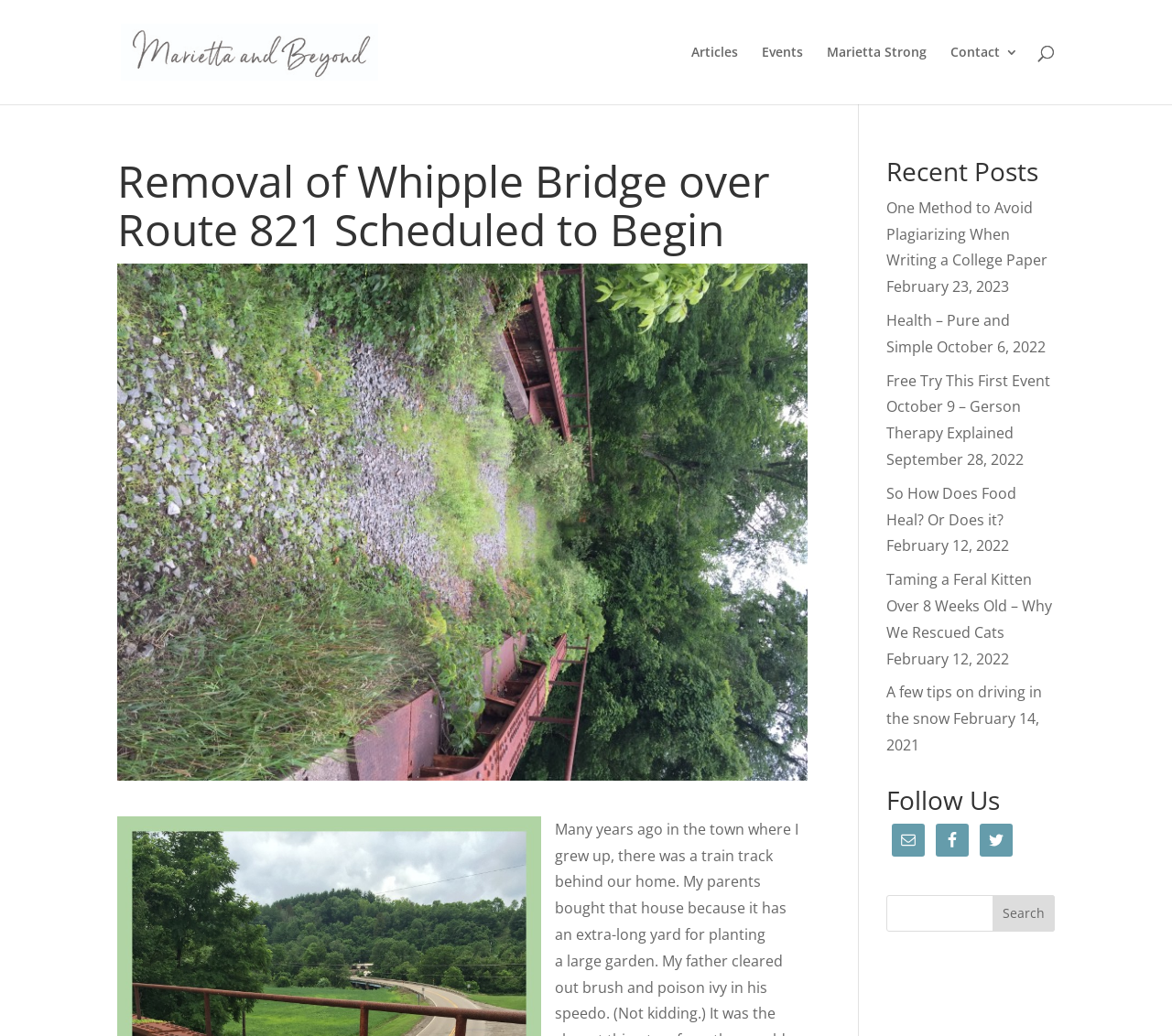Find the primary header on the webpage and provide its text.

Removal of Whipple Bridge over Route 821 Scheduled to Begin